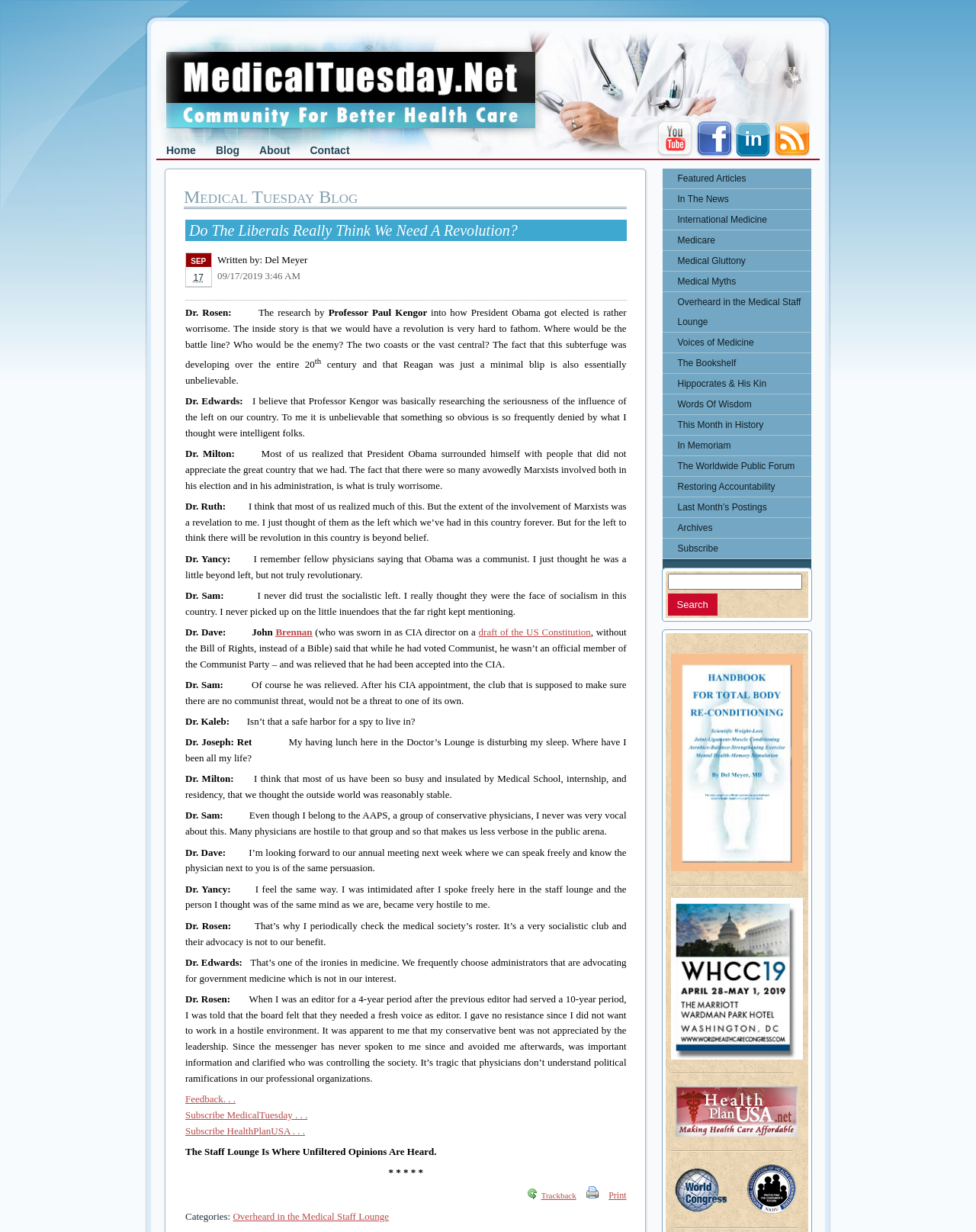Determine the bounding box coordinates for the region that must be clicked to execute the following instruction: "Click the Feedback link".

[0.19, 0.887, 0.241, 0.897]